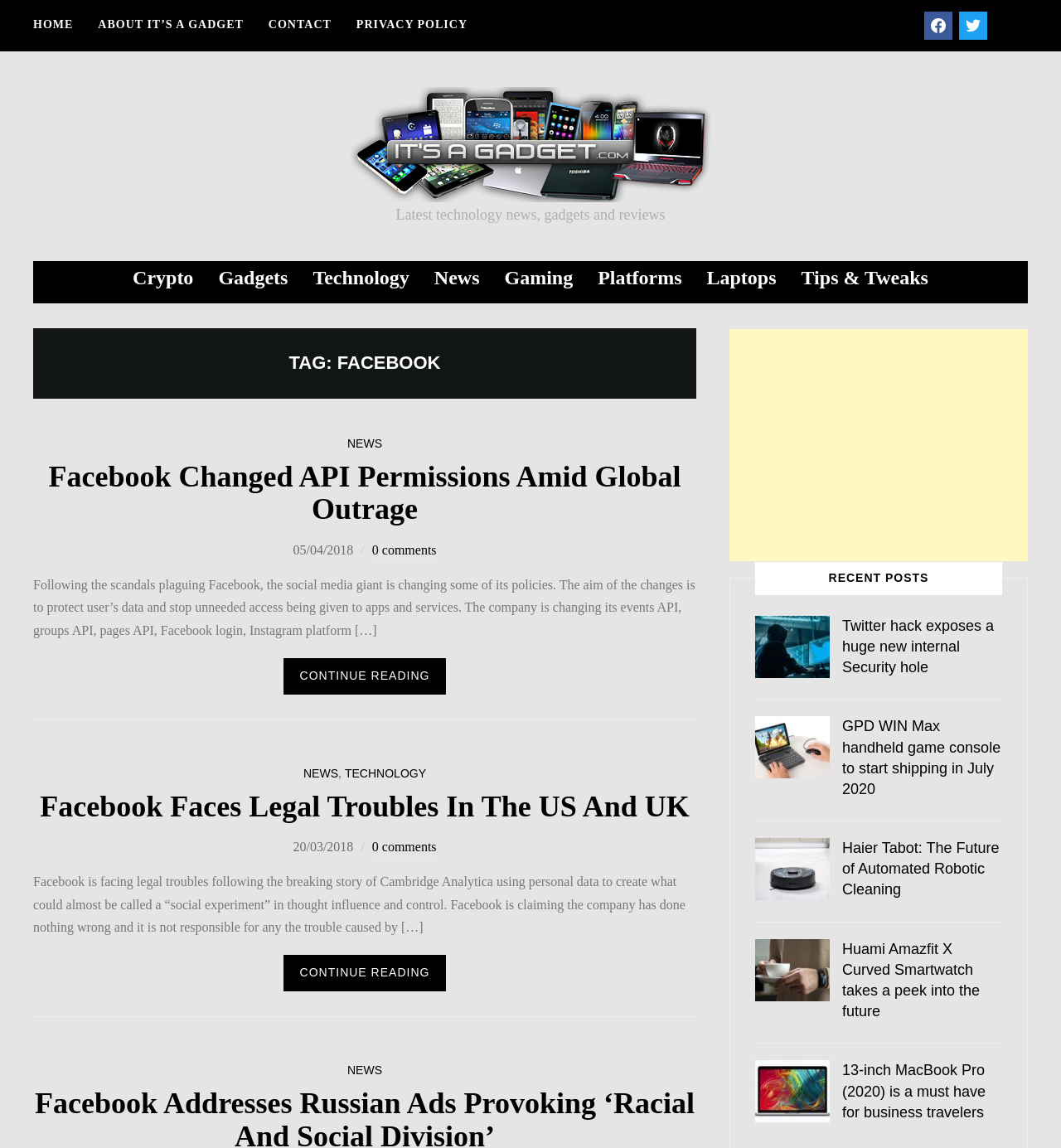Detail the various sections and features of the webpage.

This webpage is about a technology blog called "It's a Gadget". At the top, there are five navigation links: "HOME", "ABOUT IT'S A GADGET", "CONTACT", "PRIVACY POLICY", and a search button. Below these links, there is a large header with the blog's name and a logo. 

To the right of the header, there are two social media links: "FACEBOOK" and "TWITTER". Below the header, there is a tagline that reads "Latest technology news, gadgets and reviews". 

The main content of the webpage is divided into two sections. The first section has two articles with headings "Facebook Changed API Permissions Amid Global Outrage" and "Facebook Faces Legal Troubles In The US And UK". Each article has a brief summary, a "CONTINUE READING" link, and a timestamp. 

The second section is titled "RECENT POSTS" and features five articles with images and headings. The articles are about various technology-related topics, including Twitter hacking, handheld game consoles, robotic cleaning, curved smartwatches, and MacBook Pros. Each article has a link to read more. 

There is also an advertisement iframe on the right side of the webpage.